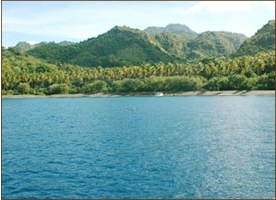Give an in-depth summary of the scene depicted in the image.

The image showcases a picturesque coastal scene in St. Vincent and the Grenadines, characterized by lush green mountains and vibrant palm trees lining a serene, blue bay. The tranquil waters reflect the clear sky, creating a captivating ambiance perfect for visitors looking to explore the natural beauty of the Caribbean. This idyllic setting is part of the Aqua Terra Soft Adventure tours, which offer an immersive experience in the stunning landscapes and cultural richness of St. Vincent. Visitors can enjoy a range of activities in this breathtaking locale, from land tours featuring scenic drives and waterfalls to water adventures along the coastline.